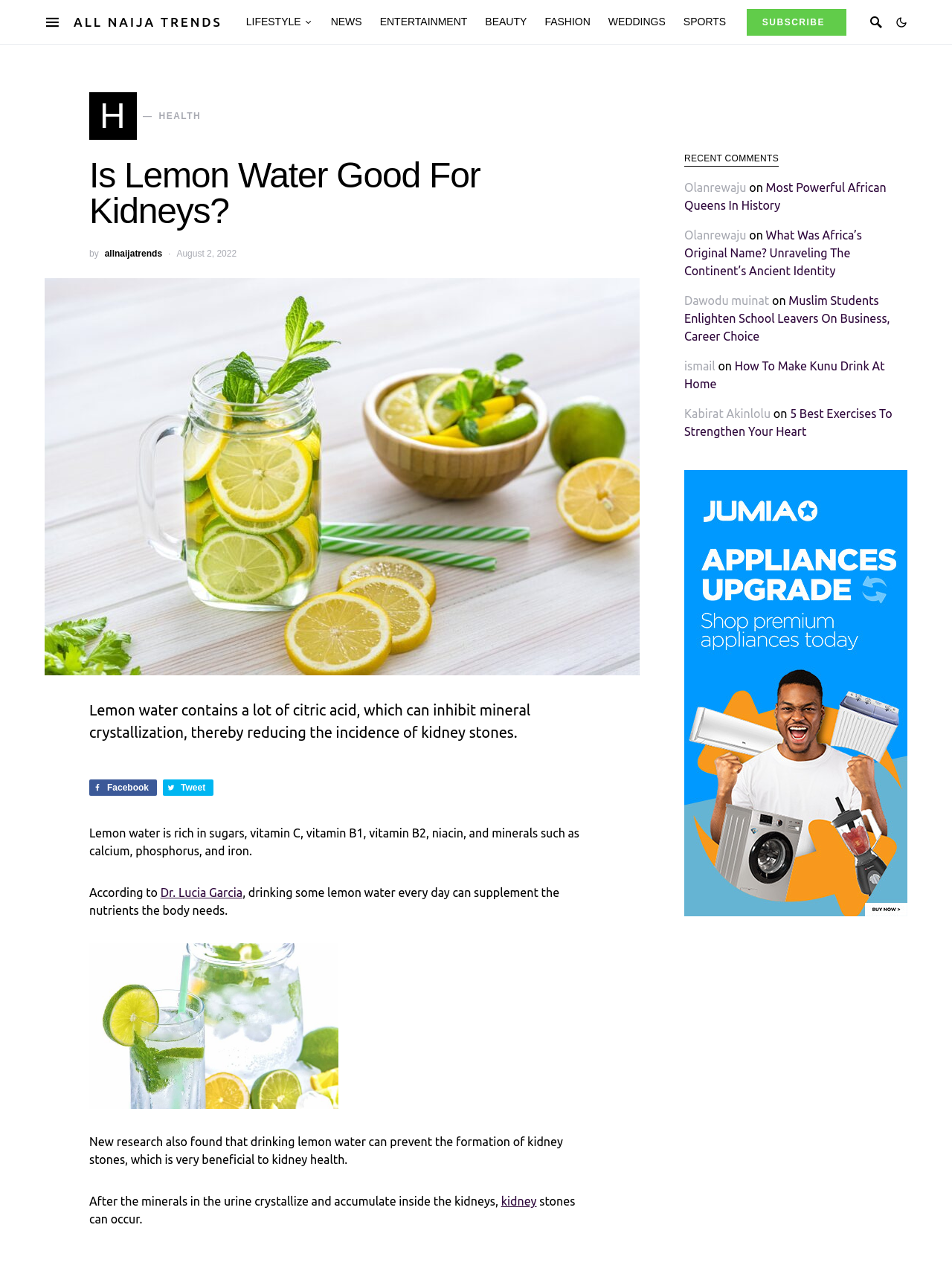Could you specify the bounding box coordinates for the clickable section to complete the following instruction: "Check recent comments"?

[0.719, 0.12, 0.818, 0.13]